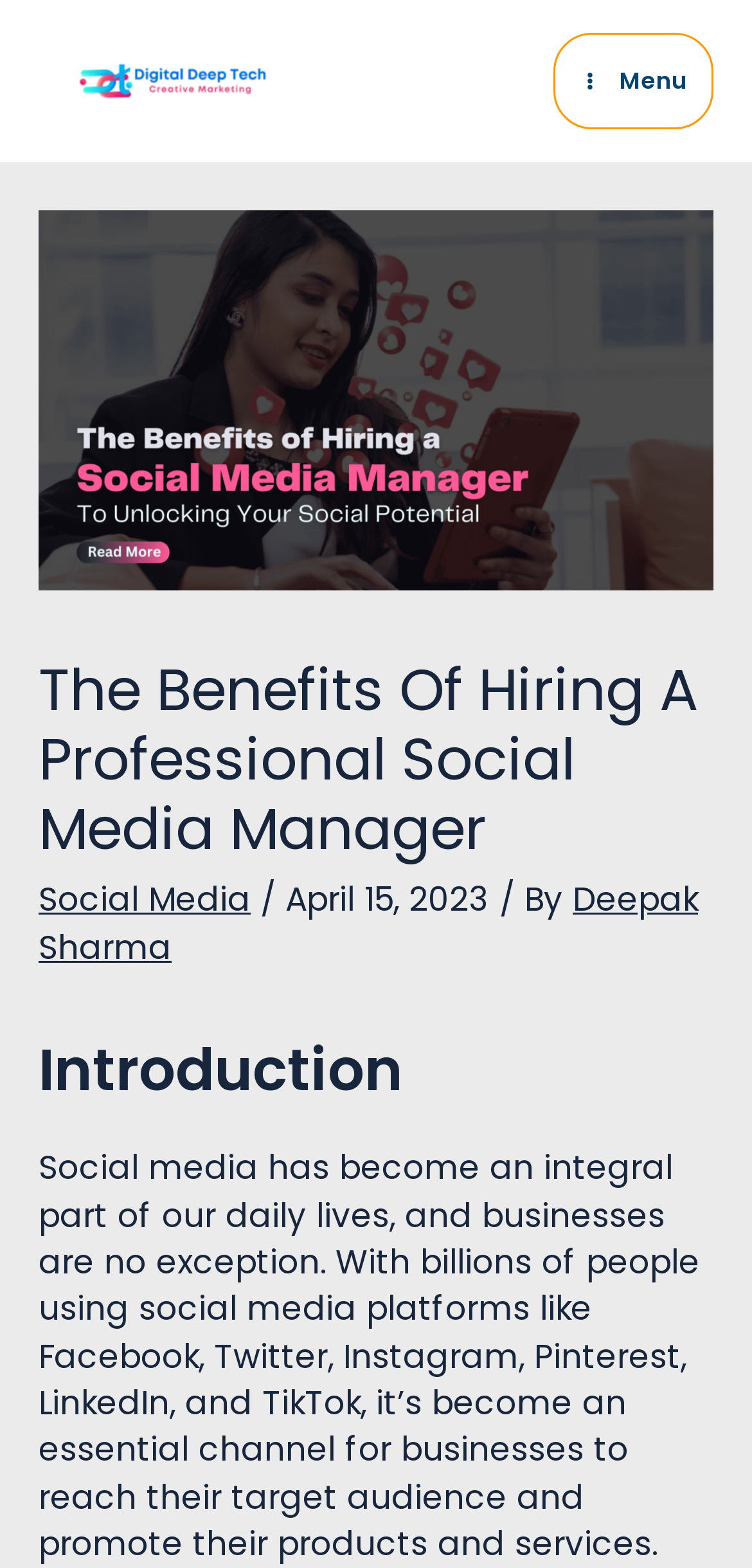Please provide the bounding box coordinates in the format (top-left x, top-left y, bottom-right x, bottom-right y). Remember, all values are floating point numbers between 0 and 1. What is the bounding box coordinate of the region described as: Social Media

[0.051, 0.559, 0.333, 0.588]